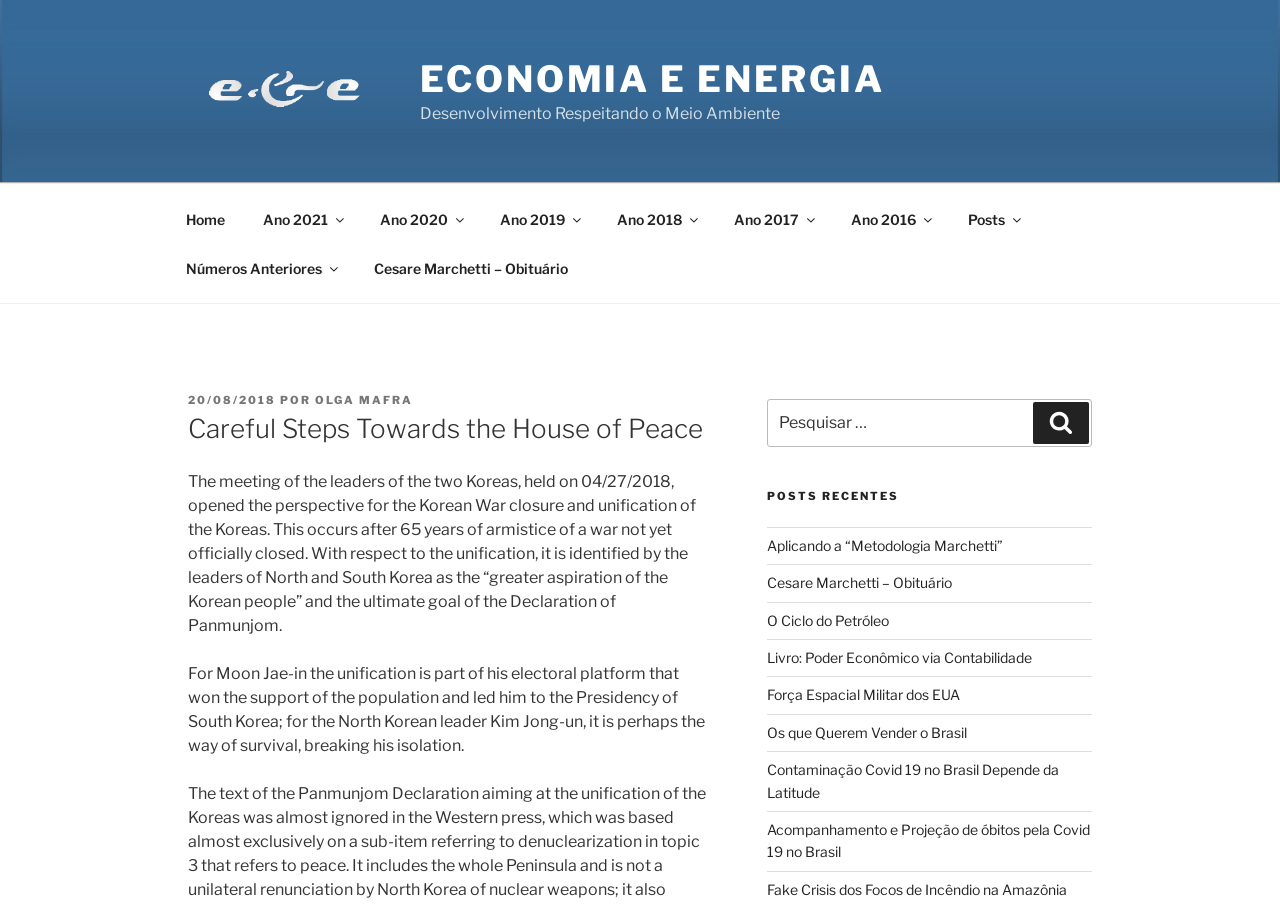Using the element description: "parent_node: Search for:", determine the bounding box coordinates. The coordinates should be in the format [left, top, right, bottom], with values between 0 and 1.

None